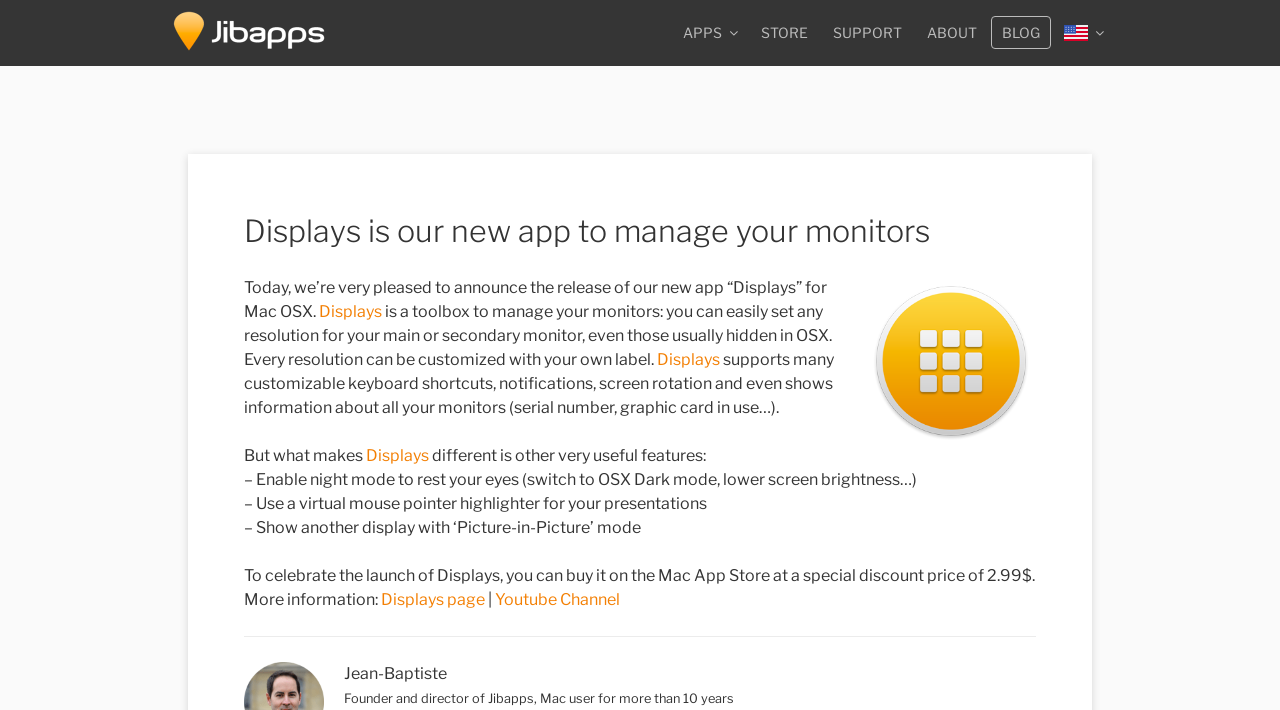What is the special discount price of Displays? Based on the screenshot, please respond with a single word or phrase.

2.99$